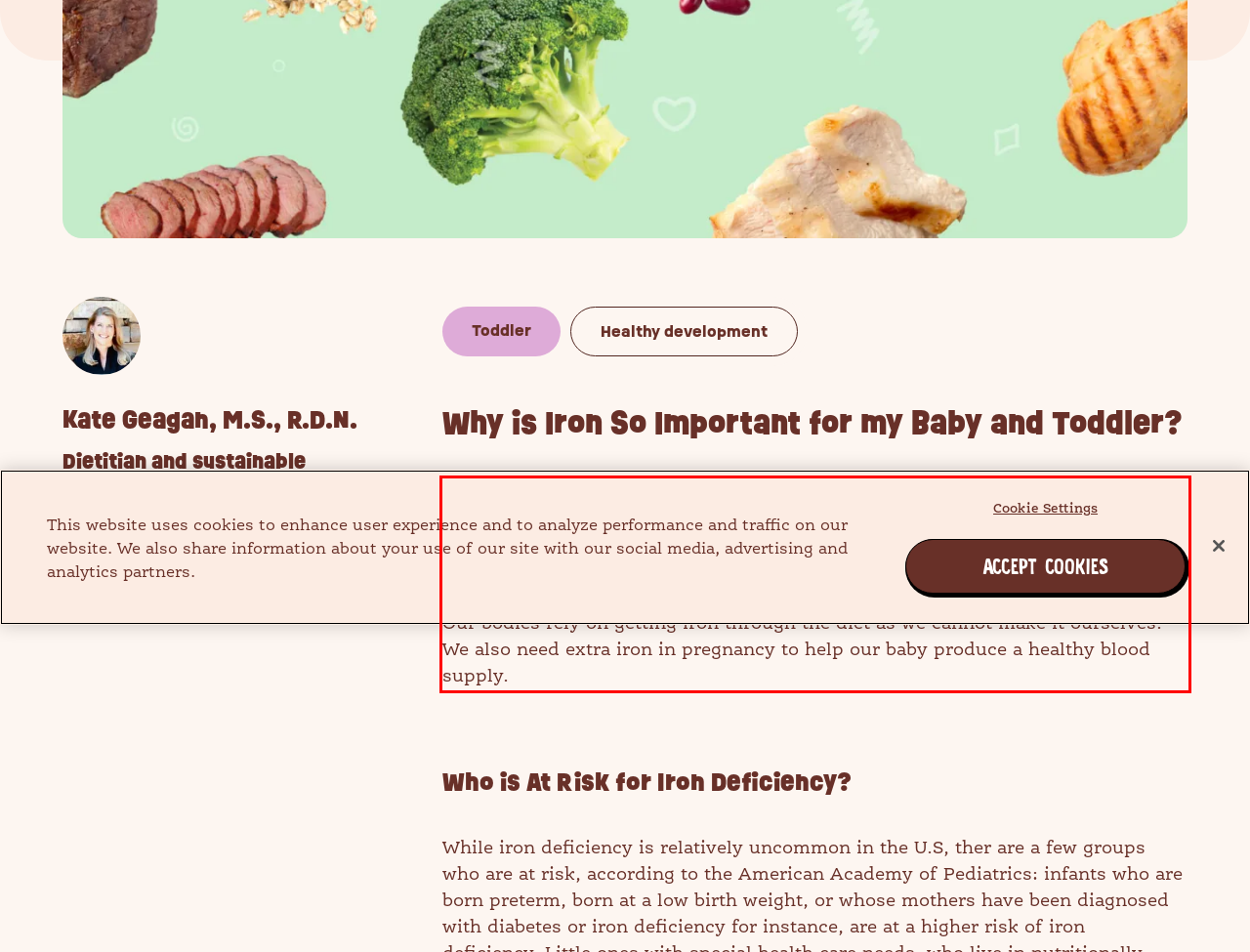Please use OCR to extract the text content from the red bounding box in the provided webpage screenshot.

Iron is an essential mineral that’s needed to support your baby’s healthy physical, neurological, and IQ development. It also plays an starring role in producing hemoglobin, a type of red blood cell that carries energizing oxygen from the lungs to tissues throughout the body. Iron is found naturally in some foods, added to others (such as iron fortified infant cereal) and also available as a supplement. Our bodies rely on getting iron through the diet as we cannot make it ourselves. We also need extra iron in pregnancy to help our baby produce a healthy blood supply.